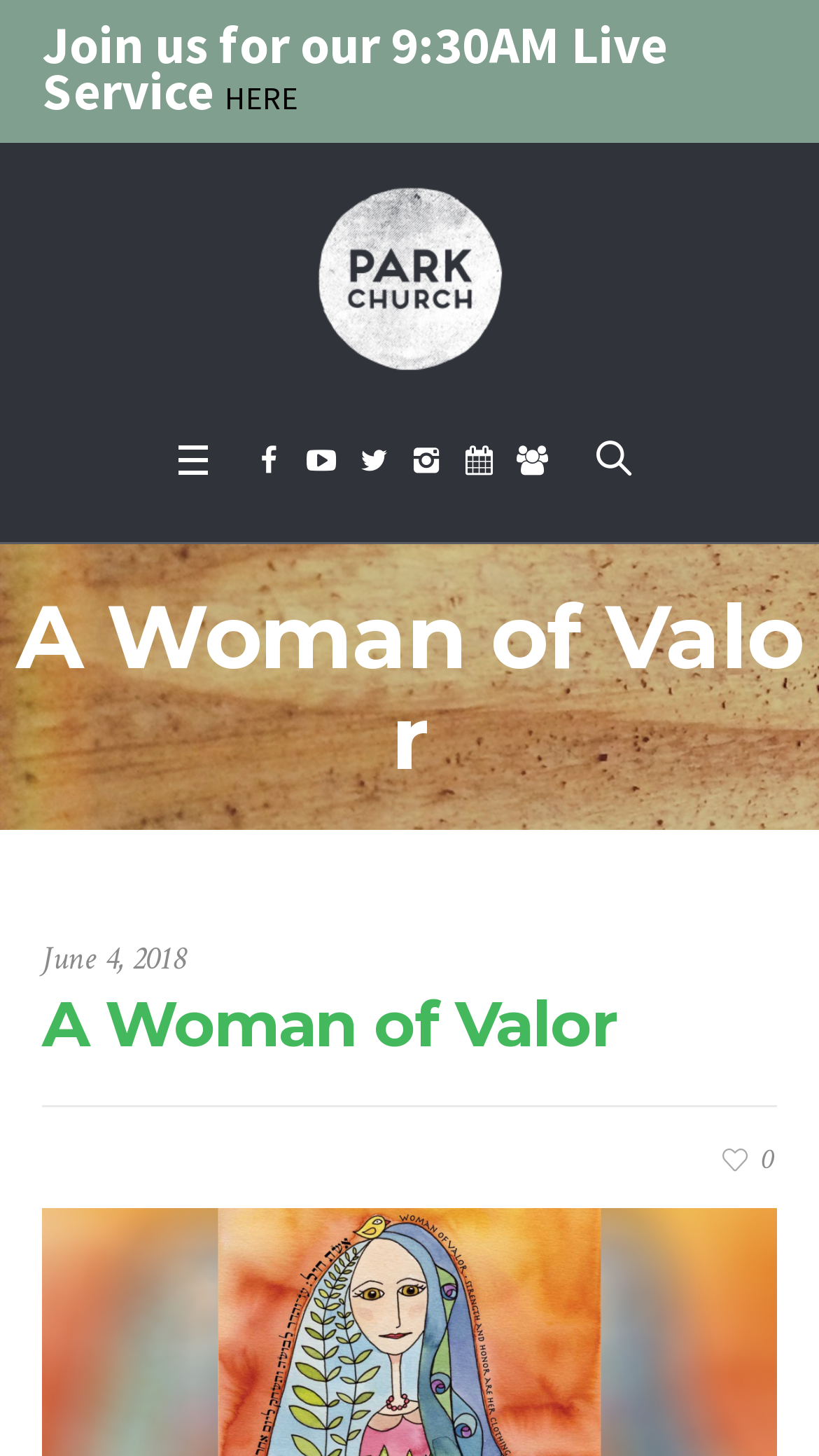How many headings are there on the webpage?
Please craft a detailed and exhaustive response to the question.

There are two headings on the webpage, one is 'A Woman of Valor' and the other is also 'A Woman of Valor' which is a subheading.